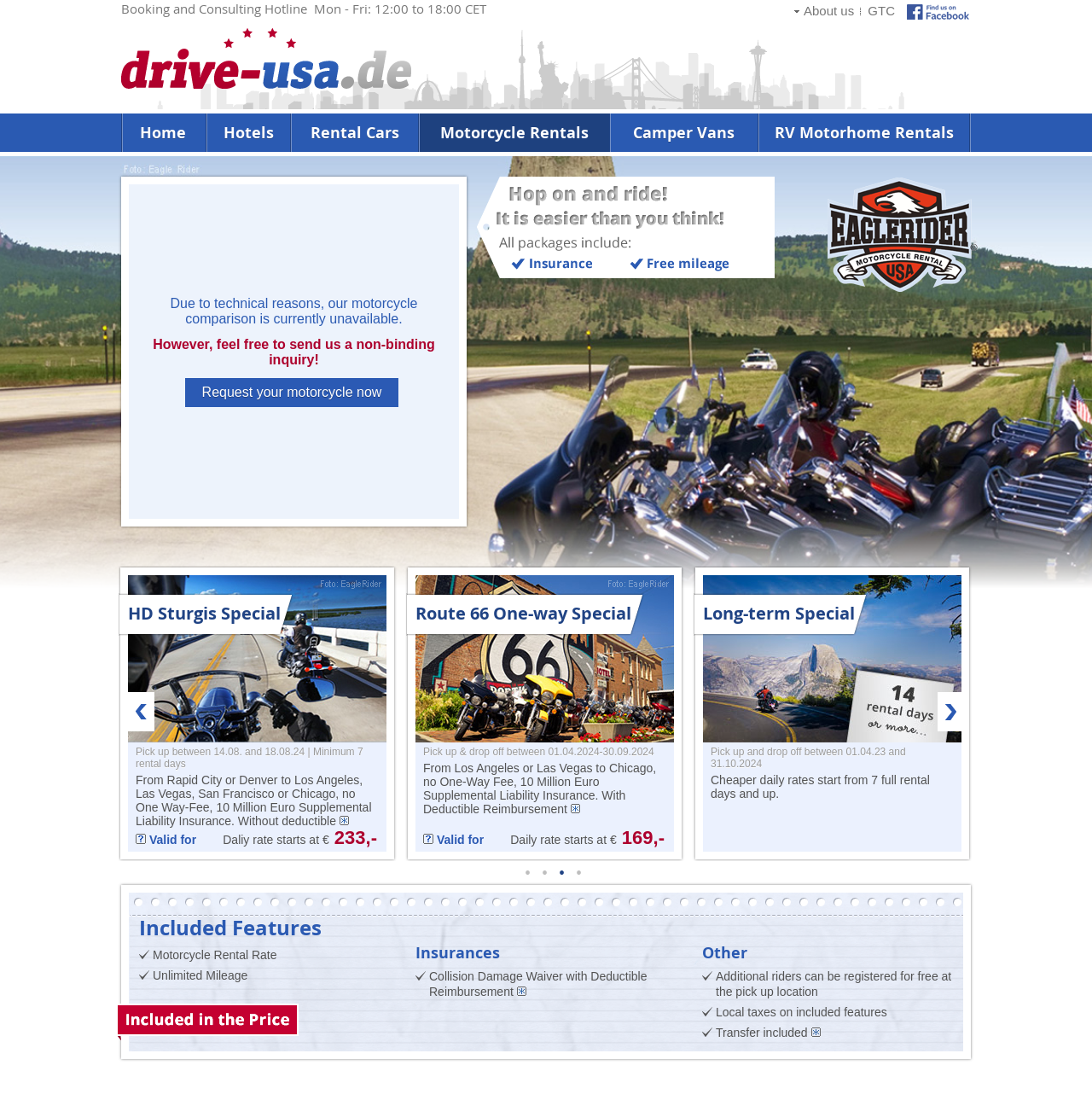Please specify the coordinates of the bounding box for the element that should be clicked to carry out this instruction: "Click on 'Previous' button". The coordinates must be four float numbers between 0 and 1, formatted as [left, top, right, bottom].

[0.114, 0.629, 0.141, 0.665]